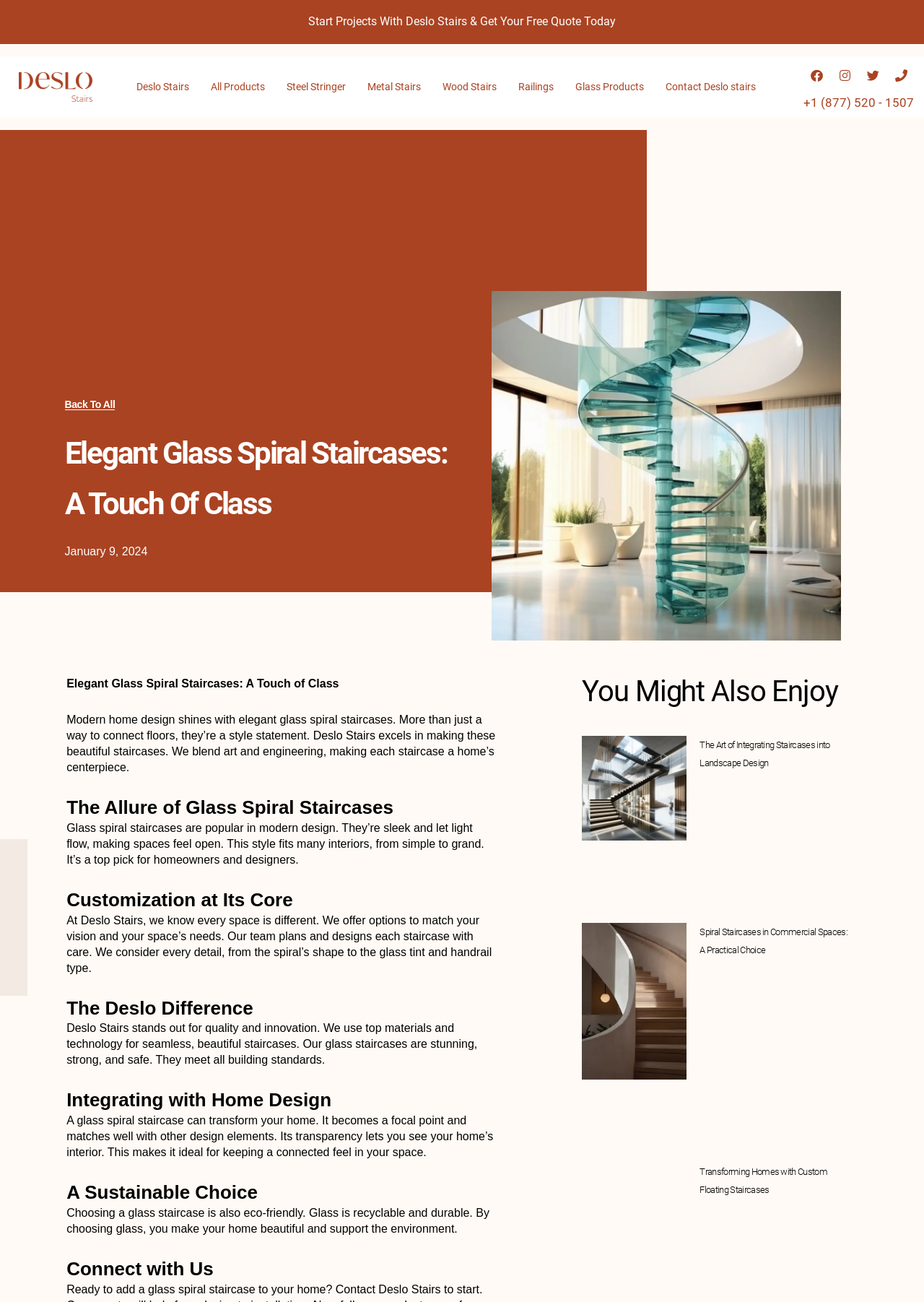What is the title or heading displayed on the webpage?

Elegant Glass Spiral Staircases: A Touch Of Class